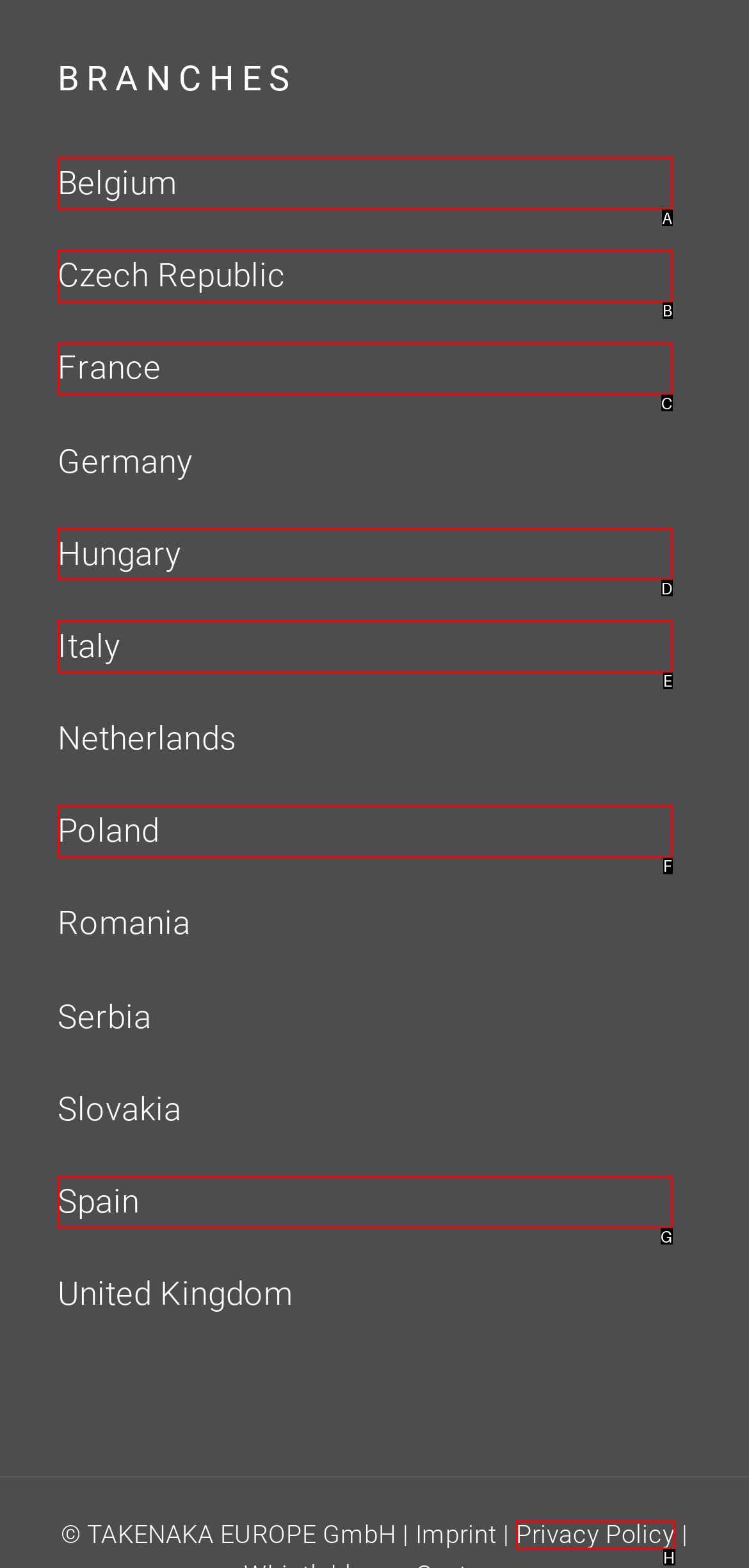Which HTML element should be clicked to fulfill the following task: View the Privacy Policy?
Reply with the letter of the appropriate option from the choices given.

H